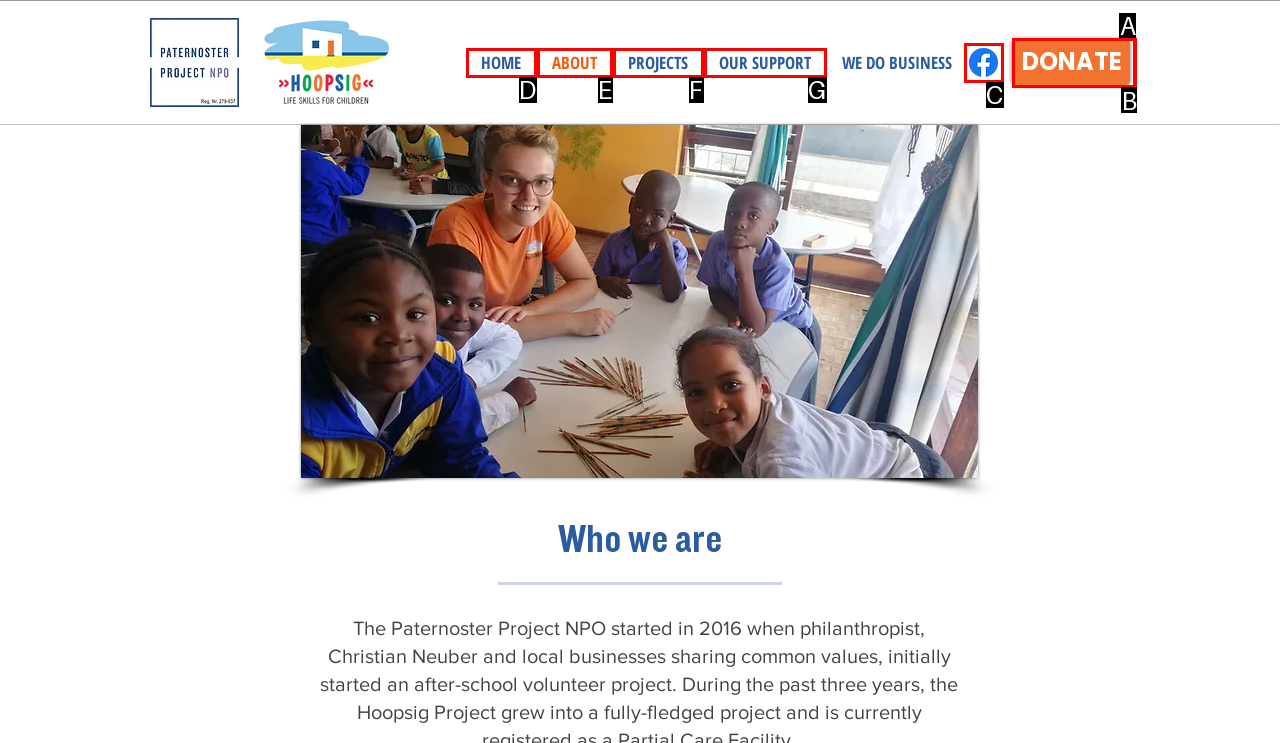Given the description: aria-label="FB PaternosterHoopsig", identify the HTML element that corresponds to it. Respond with the letter of the correct option.

C